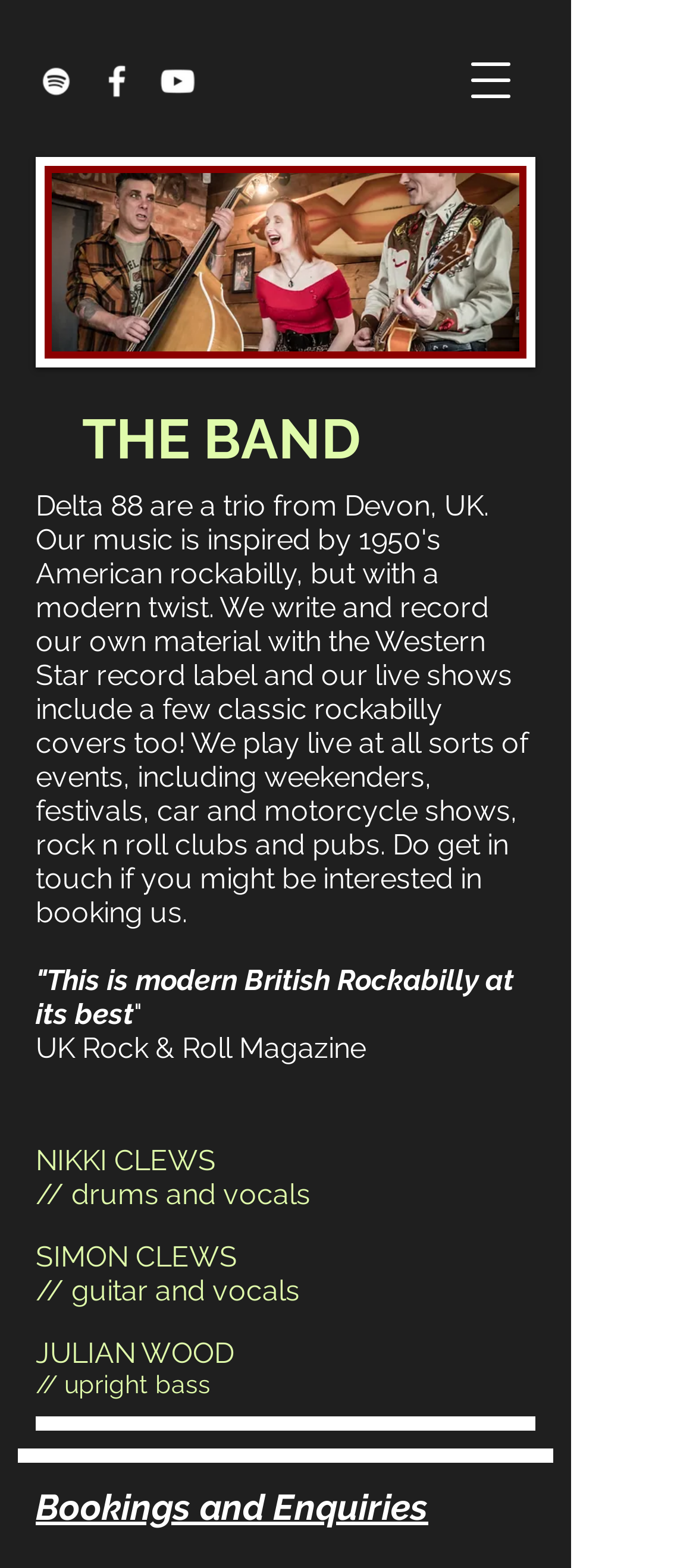What is the purpose of the 'Bookings and Enquiries' section?
Answer the question with as much detail as possible.

The 'Bookings and Enquiries' section is likely for providing contact information for booking the band or making enquiries, as it is placed at the bottom of the page.